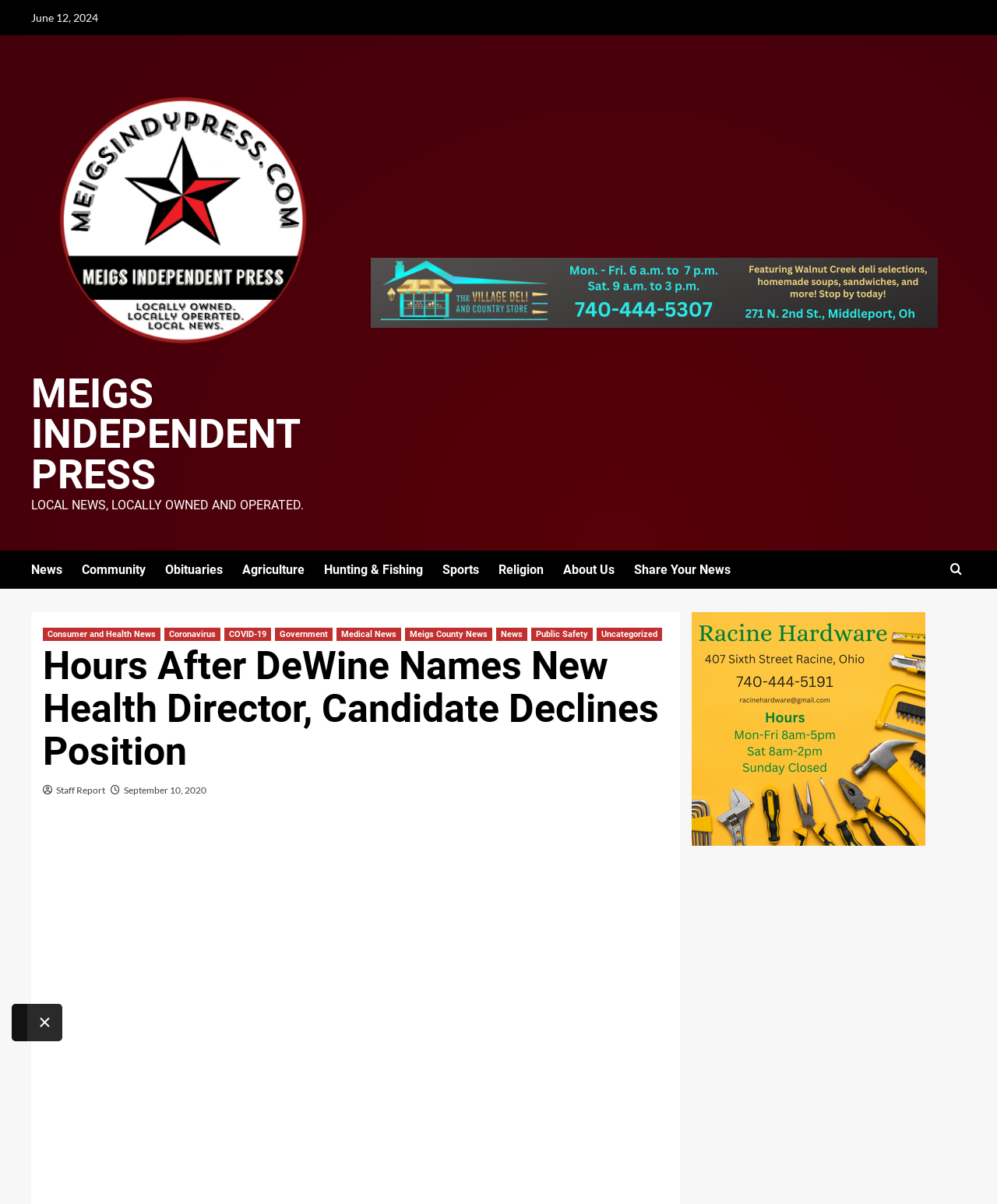Please identify the bounding box coordinates for the region that you need to click to follow this instruction: "Close the current window".

[0.027, 0.834, 0.062, 0.865]